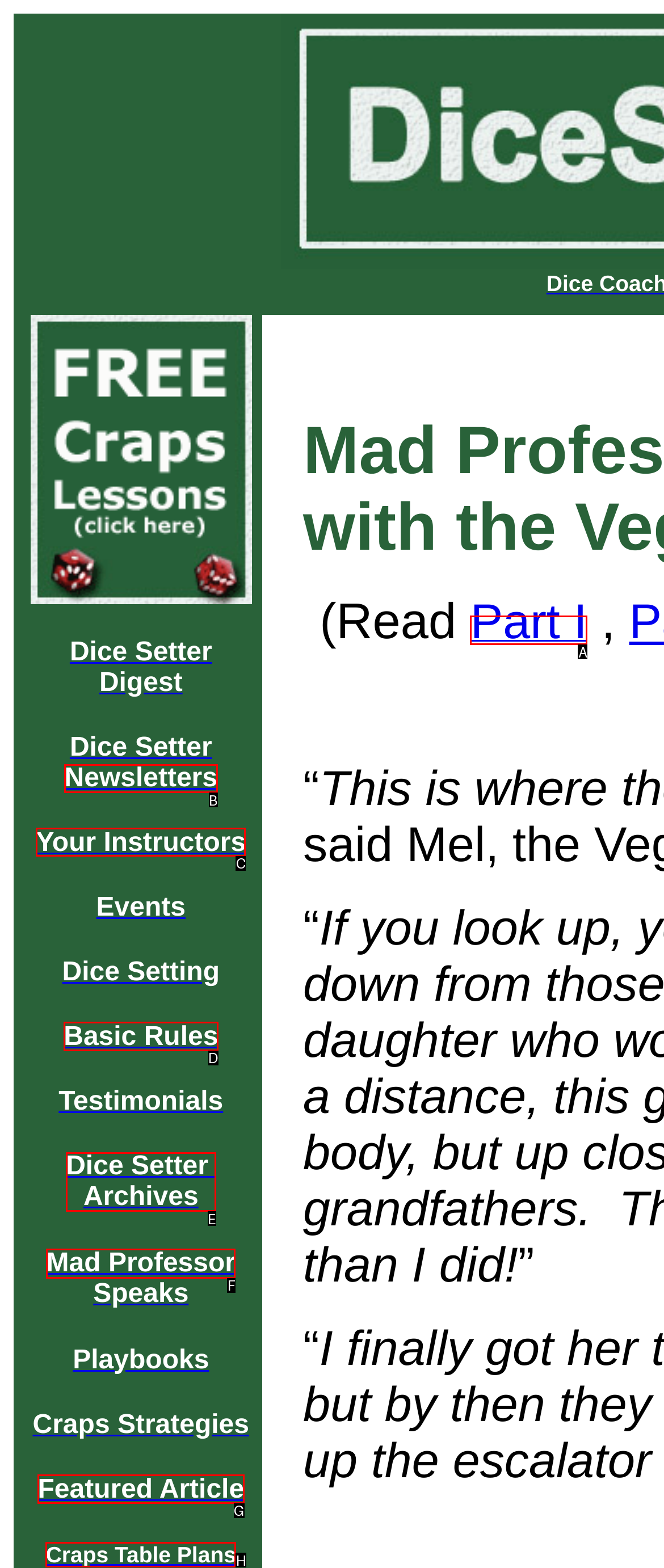To execute the task: Visit Your Instructors, which one of the highlighted HTML elements should be clicked? Answer with the option's letter from the choices provided.

C